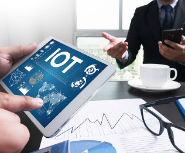Describe every significant element in the image thoroughly.

The image depicts a professional group discussion focused on the Internet of Things (IoT). In the foreground, a person is holding a tablet showcasing IoT-related graphics and analytics, illustrating various data points and visualizations that represent the interconnectedness of smart devices. To the right, another person, dressed in formal business attire, is engaged in conversation while holding a smartphone. A coffee cup rests on the table in front of them, alongside a notepad and eyeglasses, suggesting a formal meeting atmosphere. The setting appears to be an office with large windows allowing natural light, emphasizing a modern and innovative work environment. This scene encapsulates the growing importance of IoT solutions in business discussions and strategic planning.